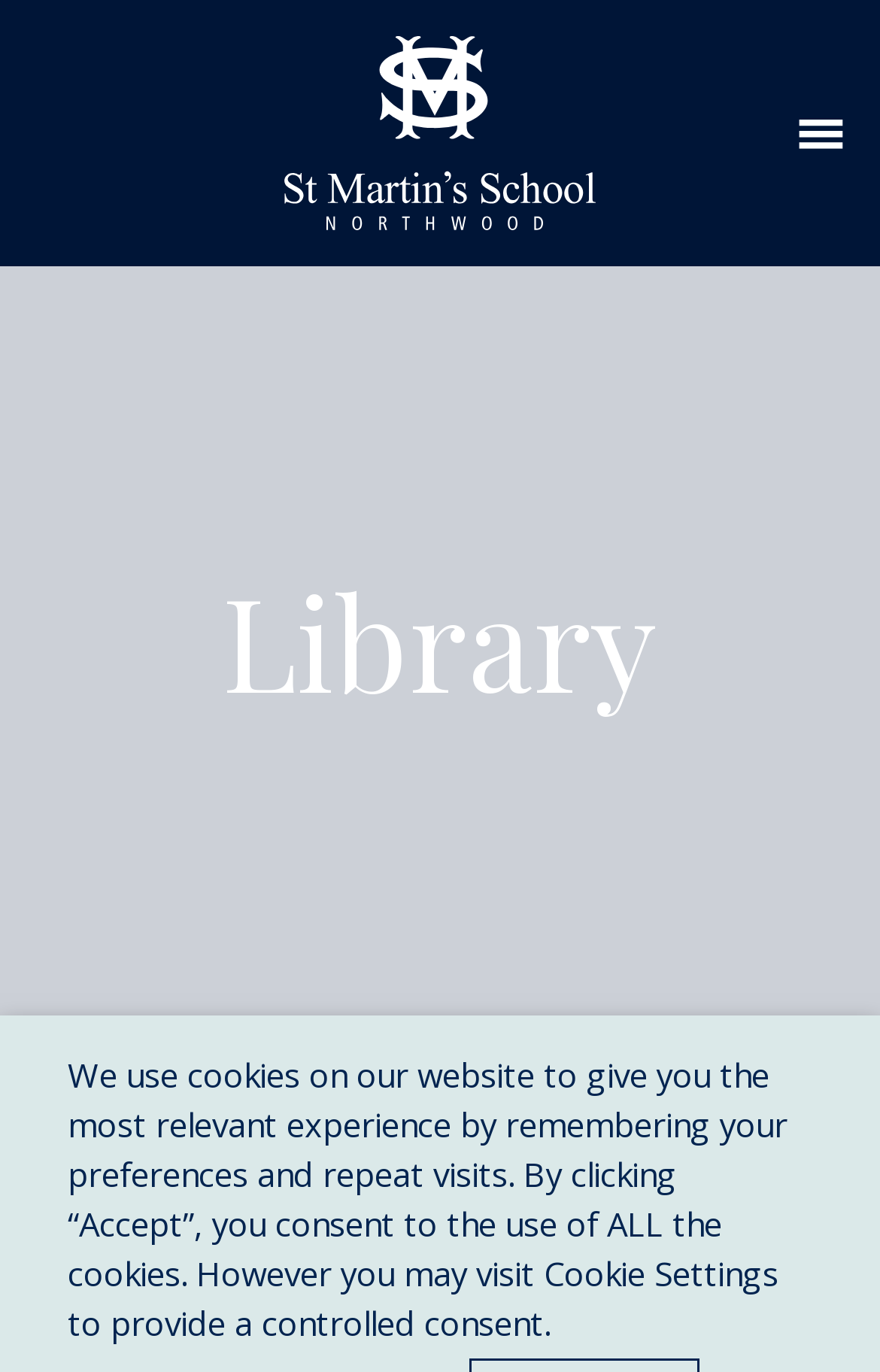Find the bounding box coordinates for the HTML element described as: "title="Go to homepage"". The coordinates should consist of four float values between 0 and 1, i.e., [left, top, right, bottom].

[0.026, 0.0, 0.974, 0.194]